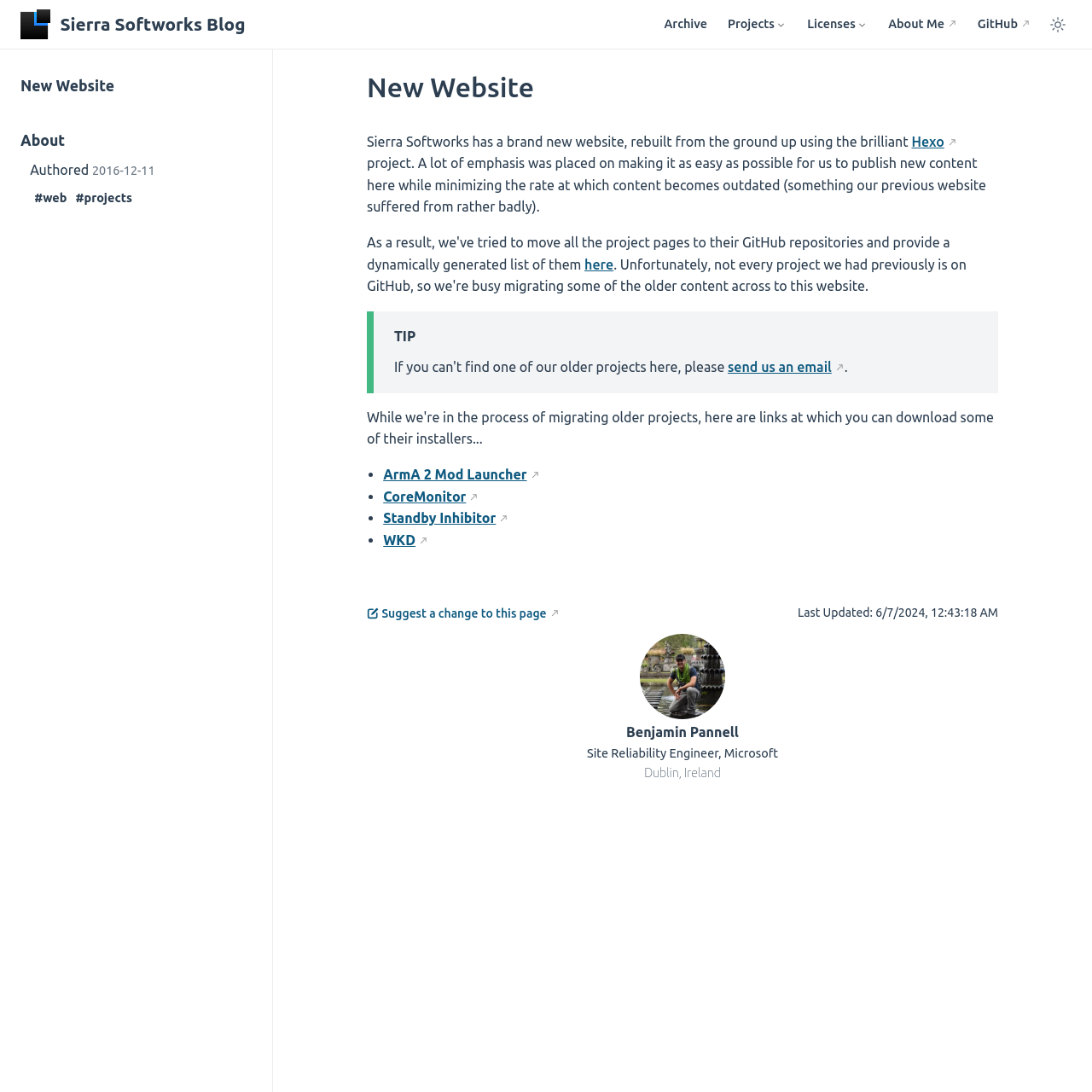Give a short answer using one word or phrase for the question:
What is the date of the last update?

6/7/2024, 12:43:18 AM